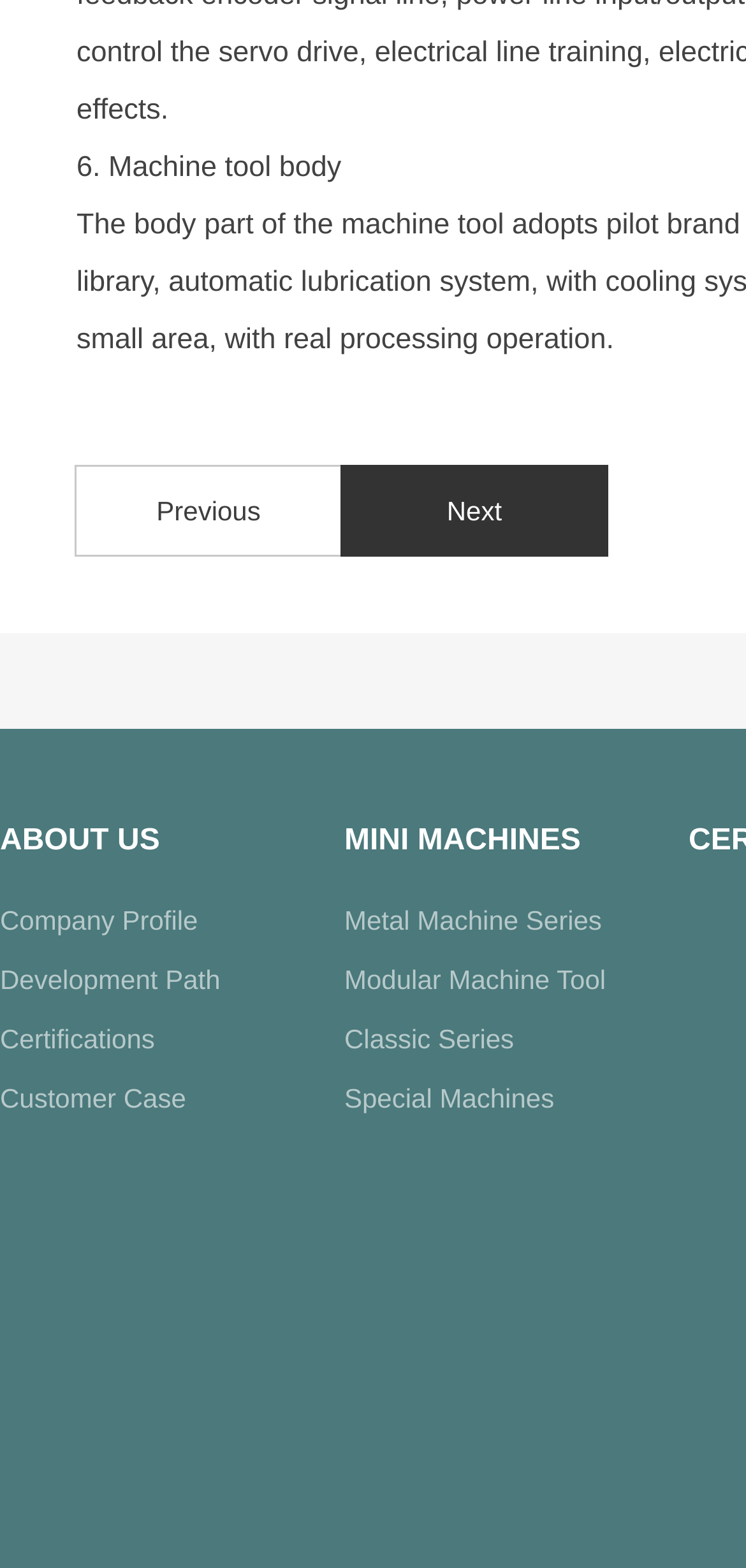How many links are there in the second section?
Can you offer a detailed and complete answer to this question?

The second section can be identified by the DescriptionList element with ID 190. It has five child elements of type DescriptionListDetail, each containing a link element. Therefore, there are five links in the second section.